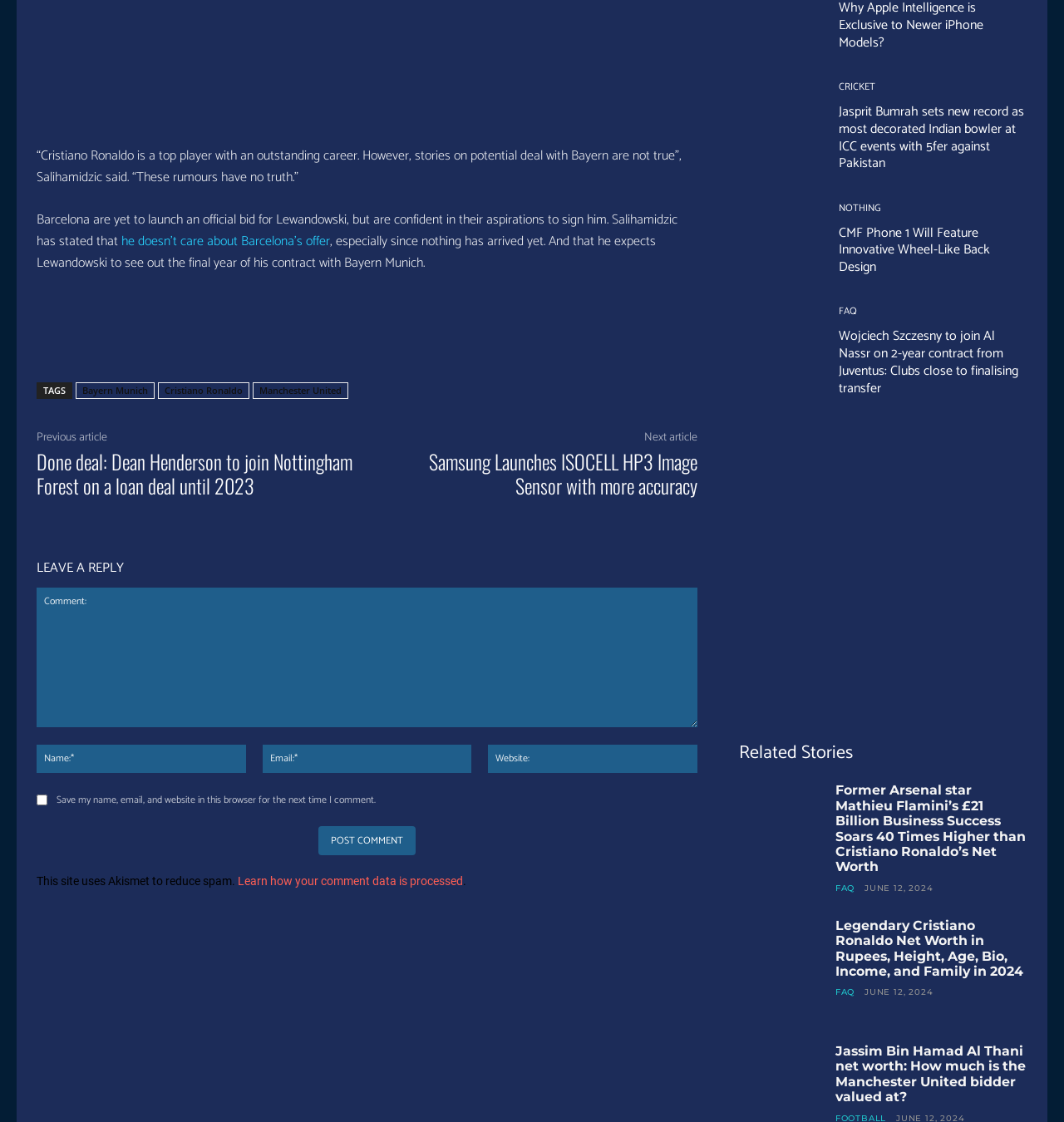Locate the bounding box coordinates of the element that should be clicked to execute the following instruction: "View the previous article".

[0.034, 0.382, 0.101, 0.399]